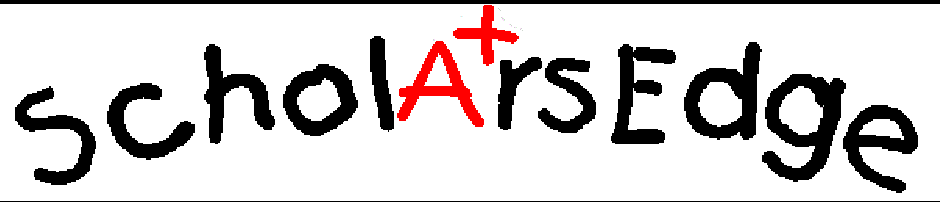What is the background color of the logo?
Using the visual information from the image, give a one-word or short-phrase answer.

White